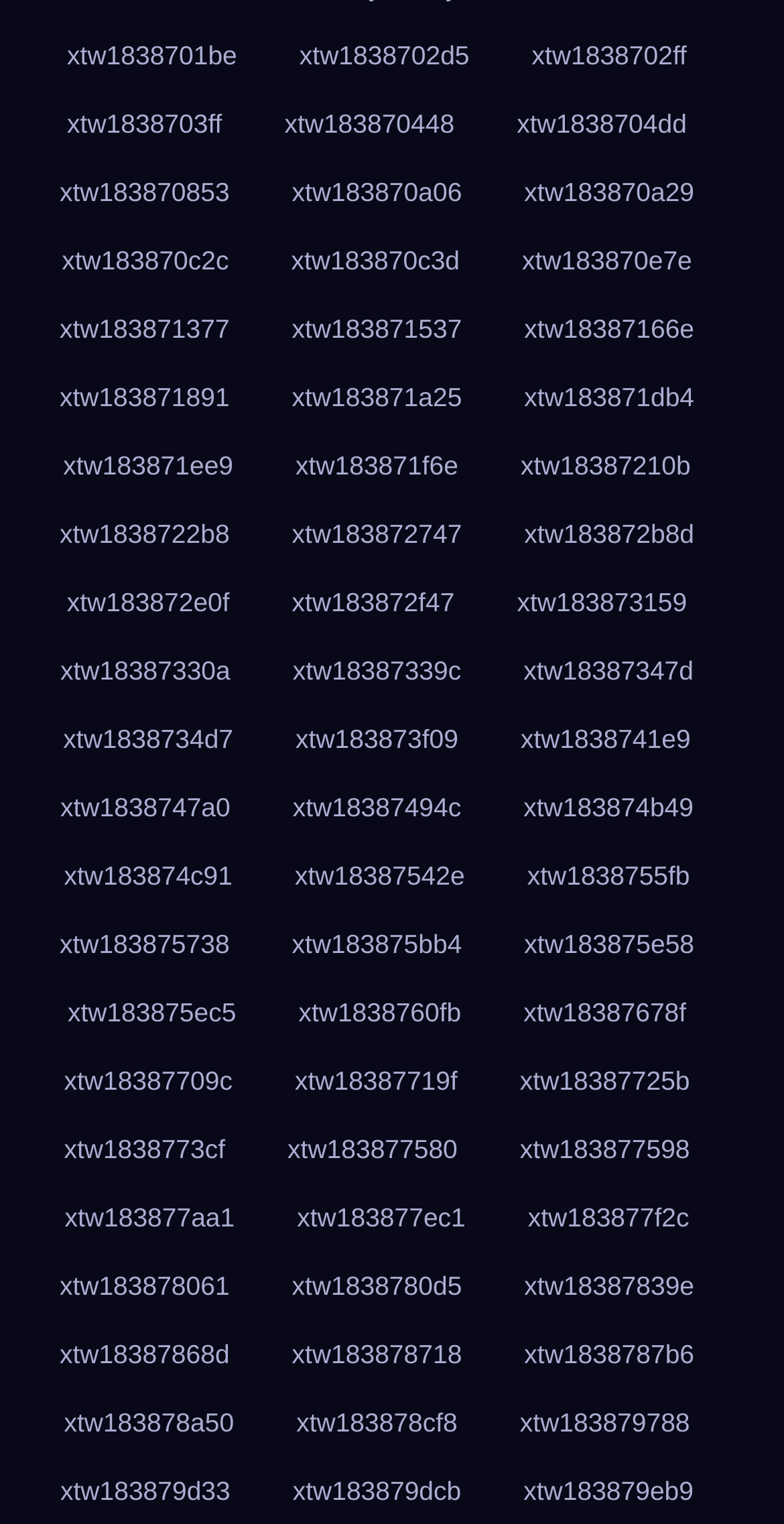Please identify the bounding box coordinates of the area that needs to be clicked to follow this instruction: "click the first link".

[0.065, 0.015, 0.323, 0.06]